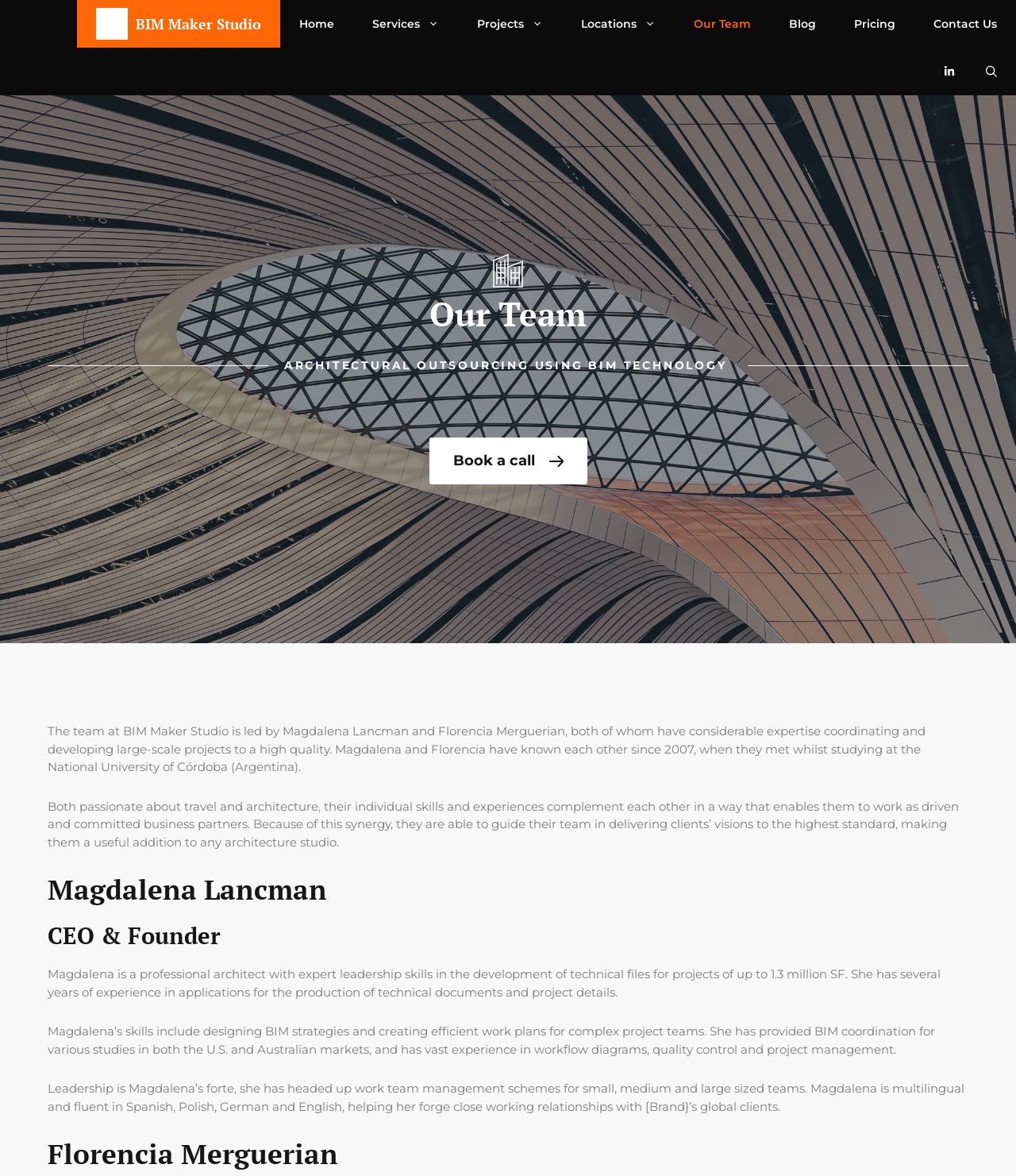Please specify the bounding box coordinates of the clickable section necessary to execute the following command: "Click on the 'Our Team' link".

[0.664, 0.0, 0.758, 0.041]